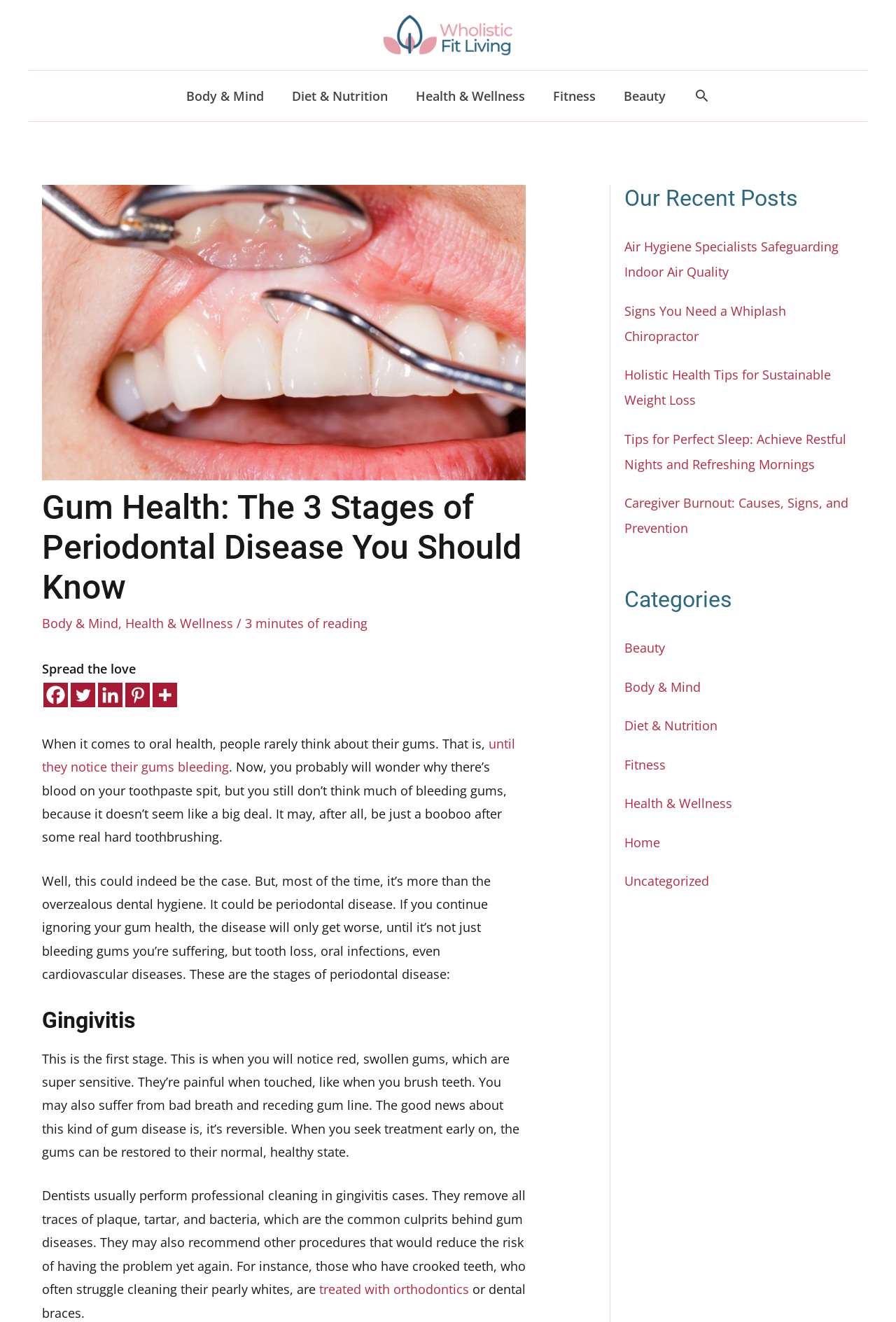Based on the element description: "aria-label="Pinterest" title="Pinterest"", identify the bounding box coordinates for this UI element. The coordinates must be four float numbers between 0 and 1, listed as [left, top, right, bottom].

[0.14, 0.517, 0.167, 0.535]